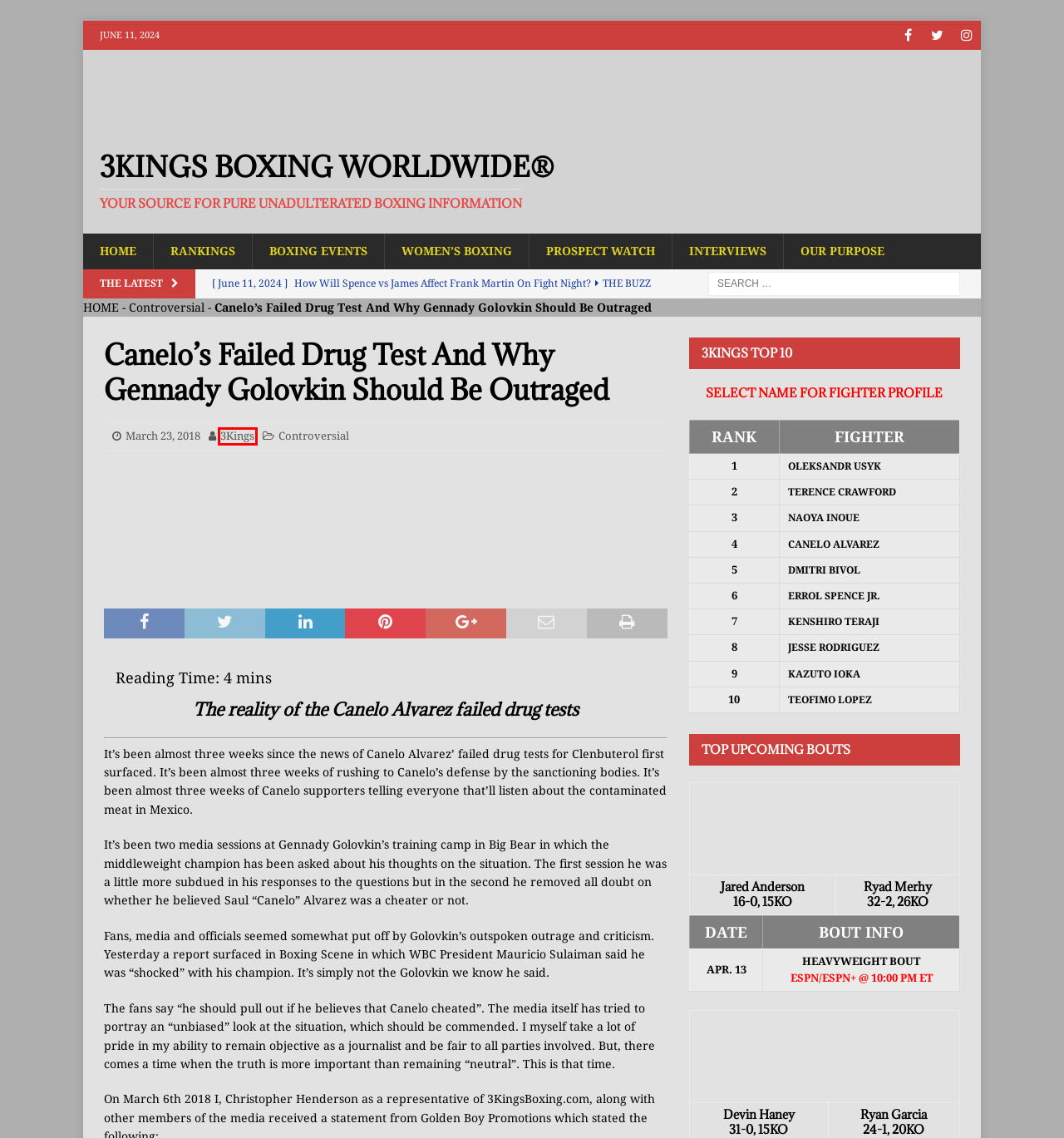Examine the screenshot of a webpage featuring a red bounding box and identify the best matching webpage description for the new page that results from clicking the element within the box. Here are the options:
A. 3Kings, Author at 3Kings Boxing WorldWide®
B. Broner: "God Sent Me A Message; The Problem Will Be Back"
C. Canelo Alvarez Archives - 3Kings Boxing WorldWide®
D. Our Purpose - 3KINGSBOXING.COM
E. Kazuto Ioka: Boxing Tag Archives - 3Kings Boxing WorldWide®
F. Xander Zayas Wins One-sided Battle With A Durable Teixeira
G. Boxing Events 2020: Upcoming Fights From All Over the World!
H. Rankings - WBC WBA WBO IBF - 3Kings Boxing WorldWide®

A